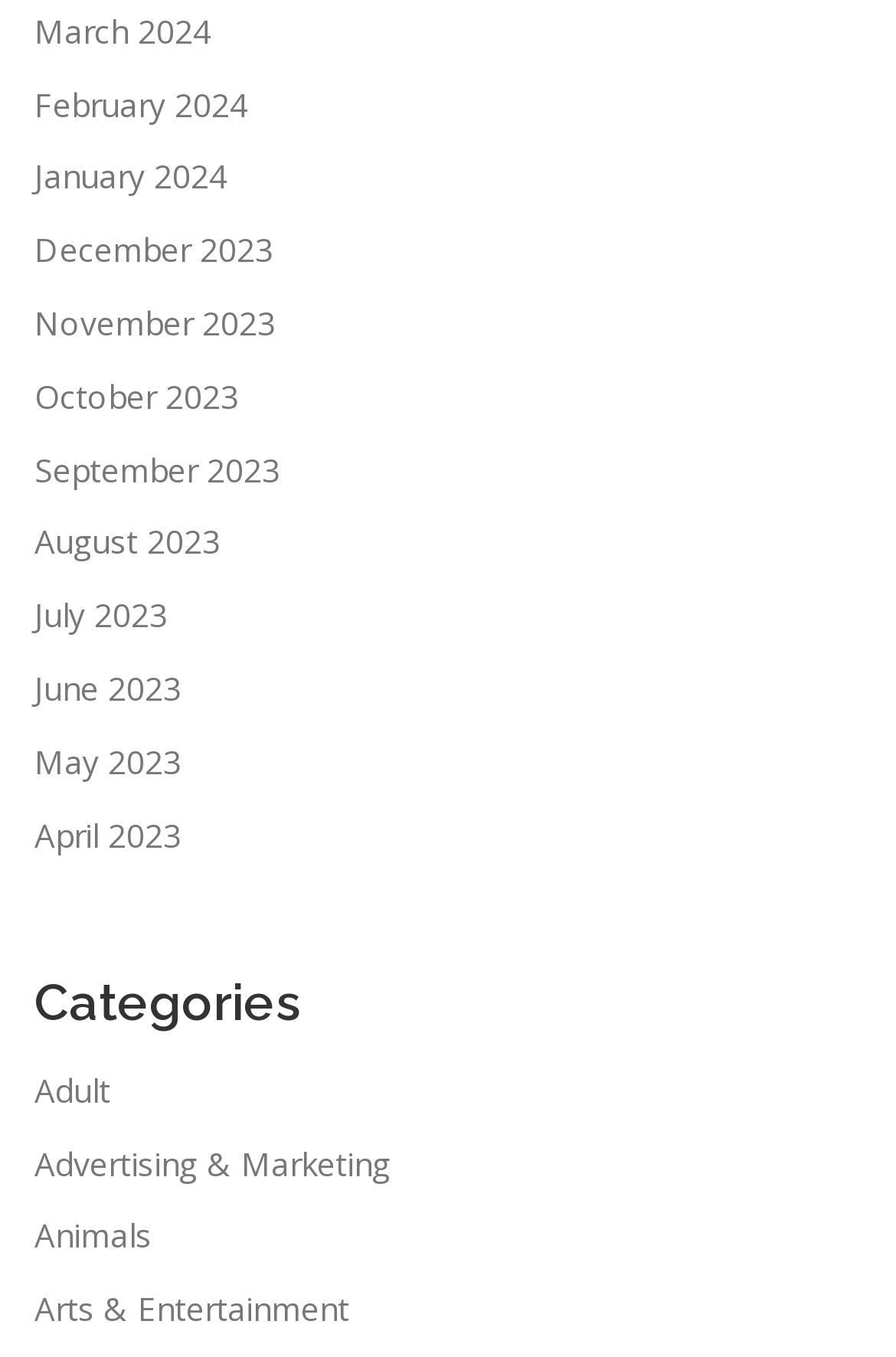Could you provide the bounding box coordinates for the portion of the screen to click to complete this instruction: "View March 2024"?

[0.038, 0.006, 0.236, 0.038]